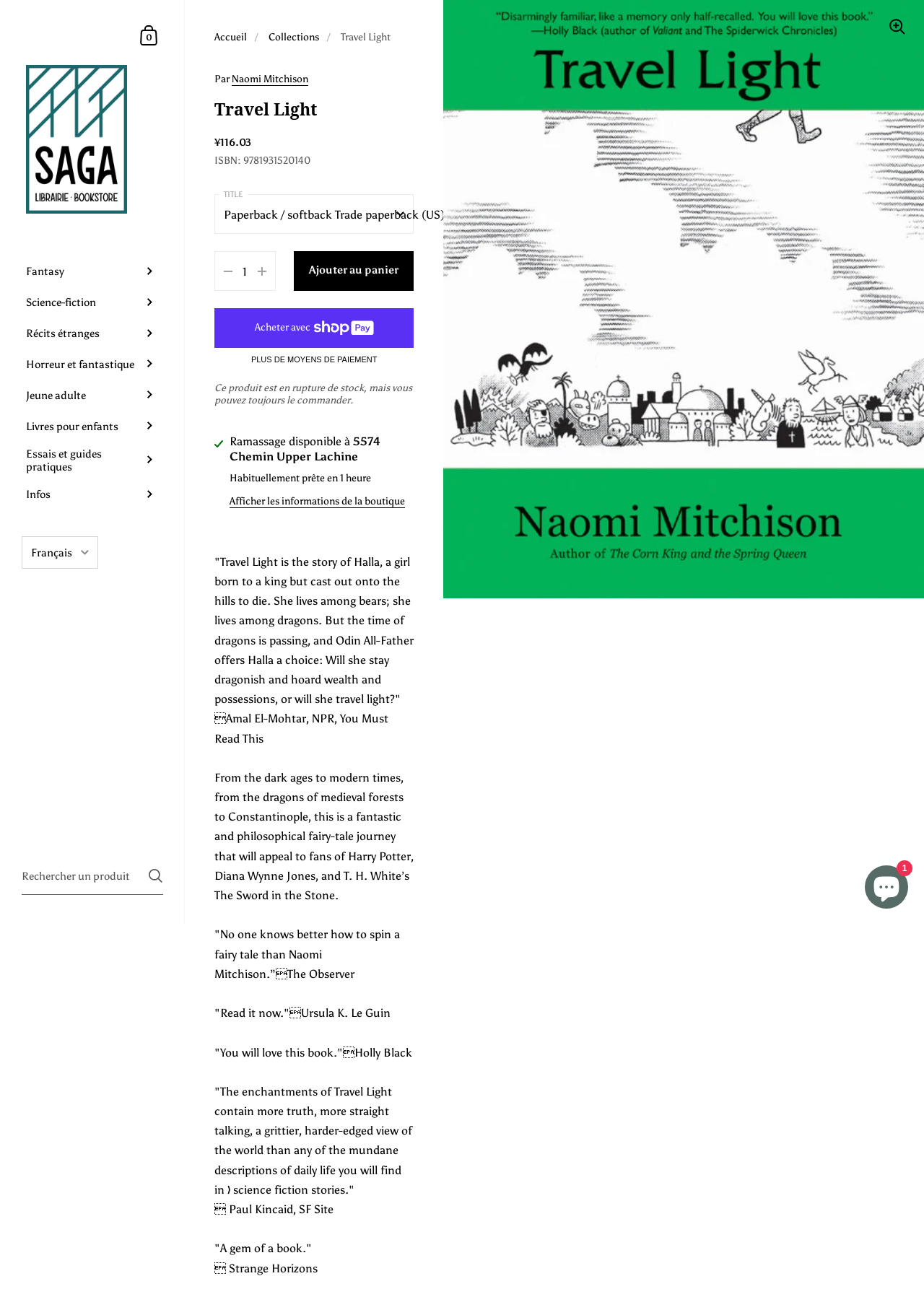Examine the image and give a thorough answer to the following question:
What is the price of the book?

I found the answer by looking at the StaticText element with the text '¥116.03' which is a child of the HeaderAsNonLandmark element.